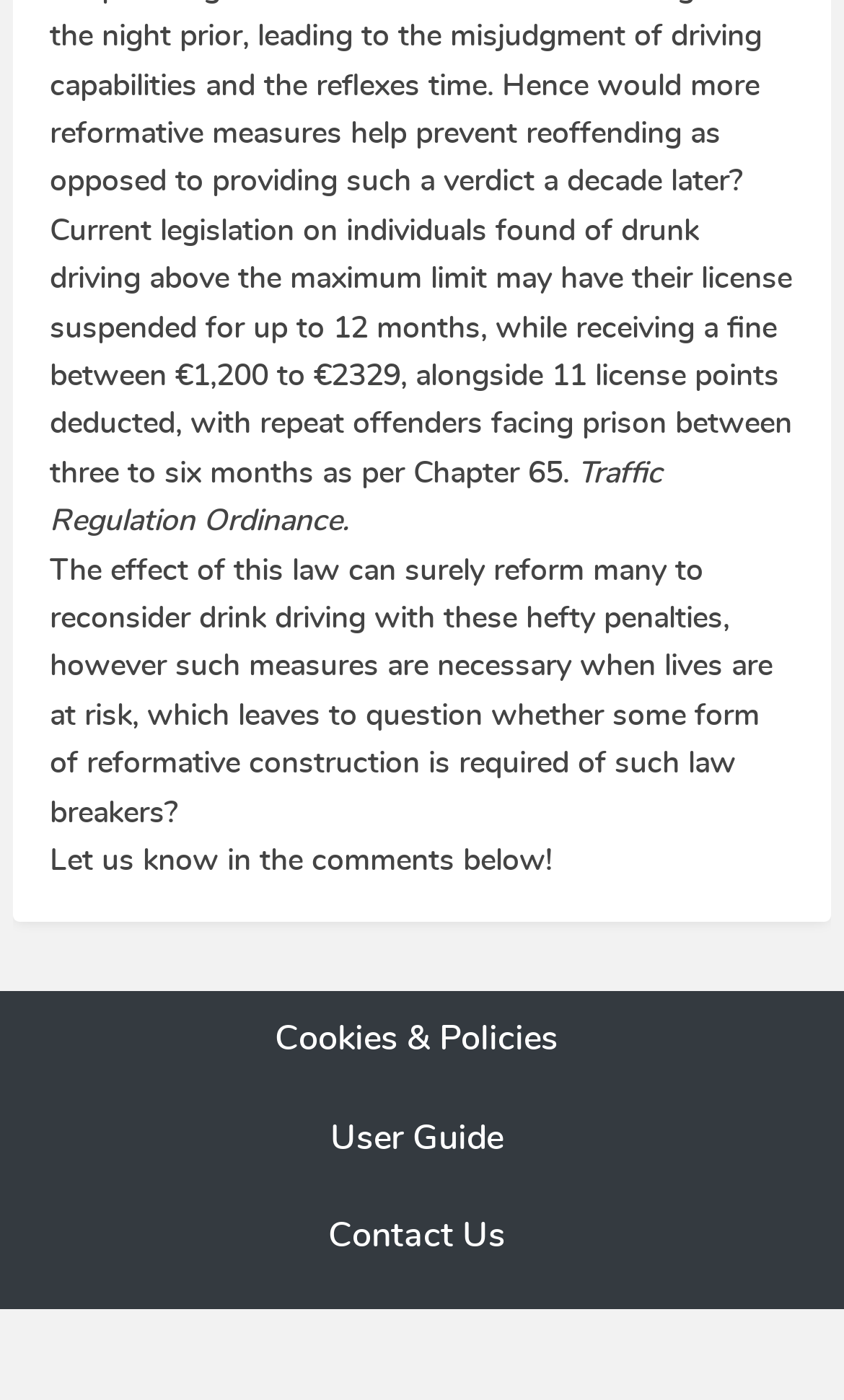Determine the bounding box of the UI component based on this description: "User Guide". The bounding box coordinates should be four float values between 0 and 1, i.e., [left, top, right, bottom].

[0.054, 0.787, 0.946, 0.857]